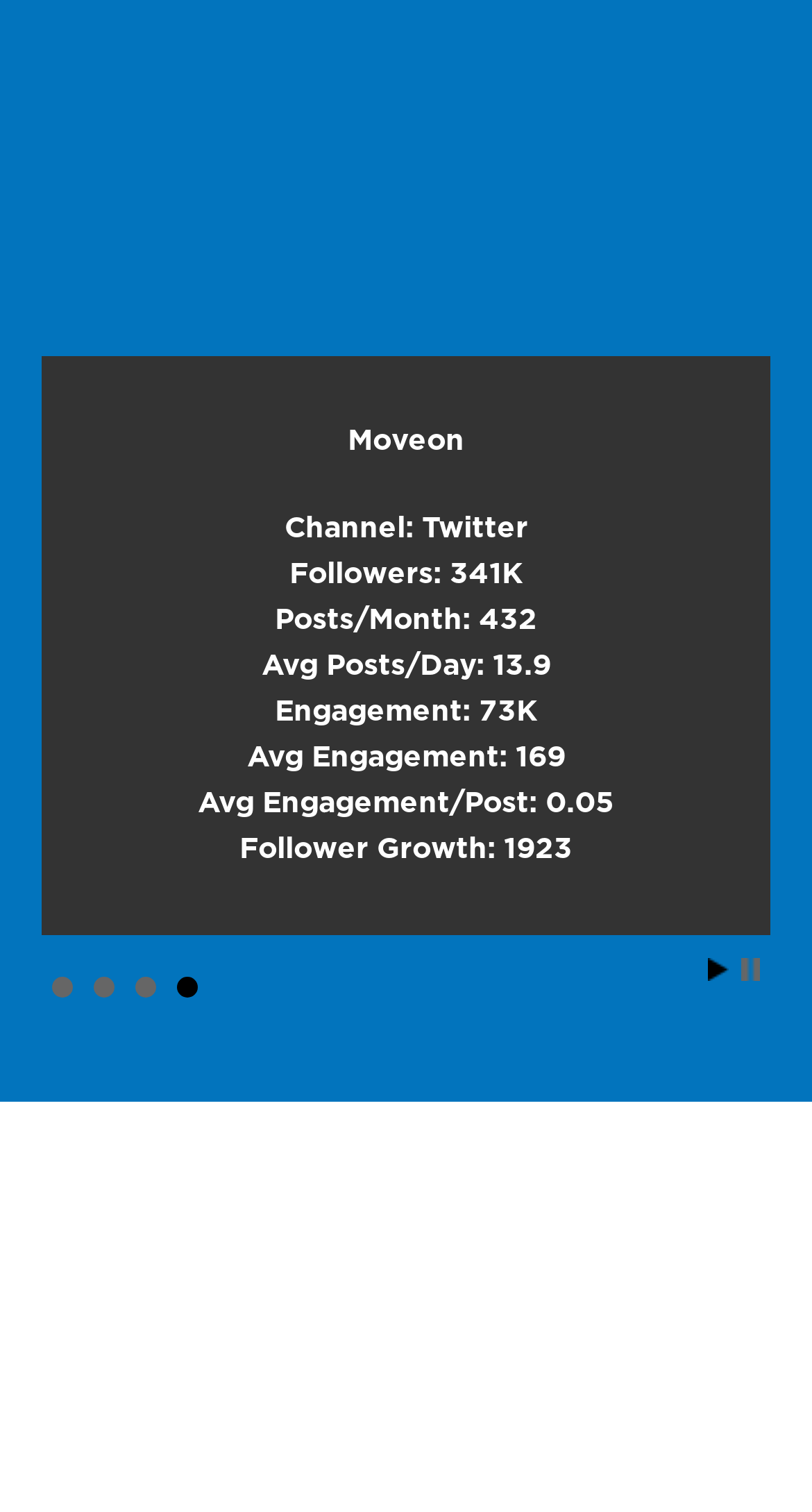Find the bounding box coordinates for the element described here: "Stop".

[0.913, 0.634, 0.936, 0.649]